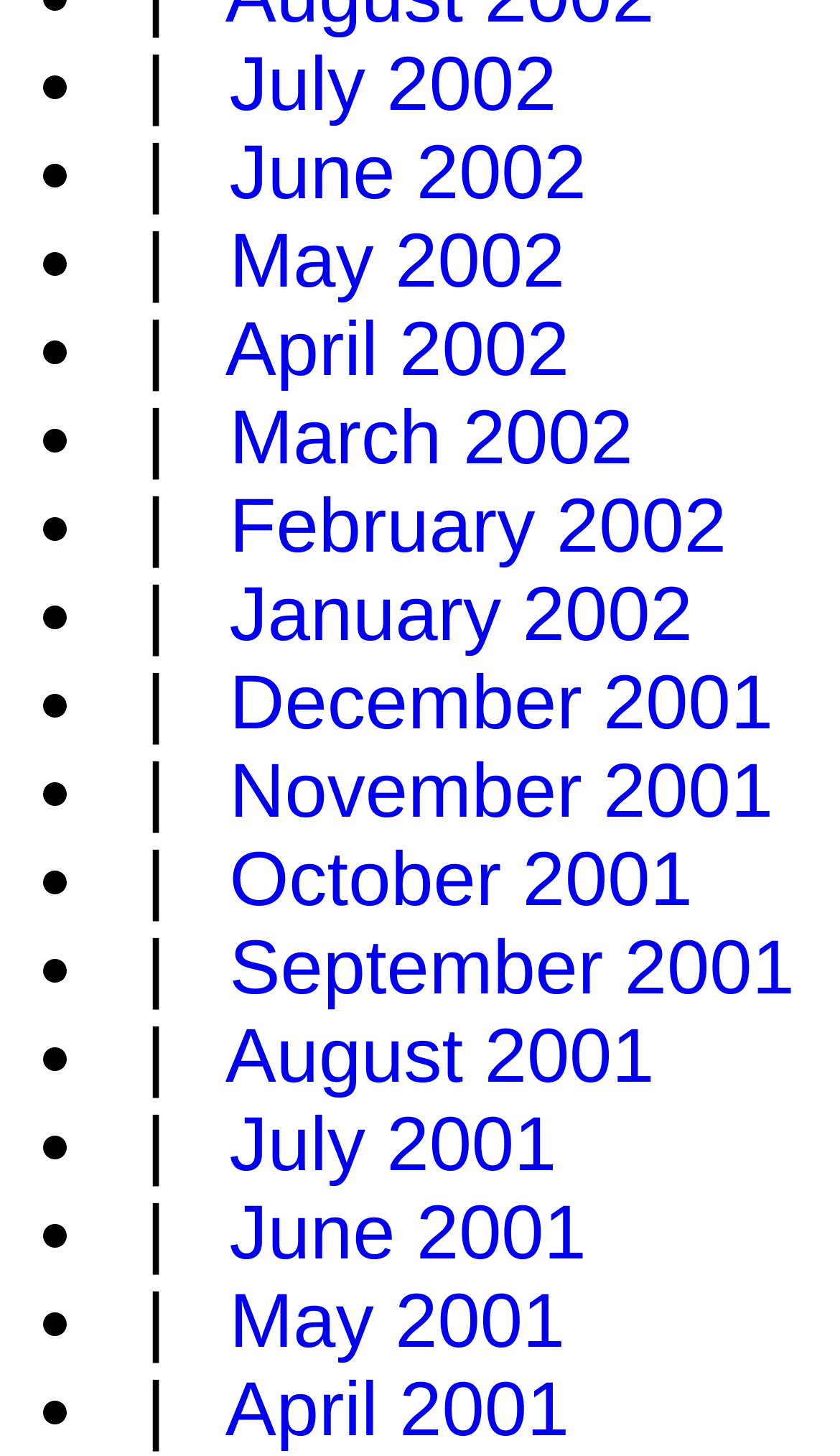Can you find the bounding box coordinates of the area I should click to execute the following instruction: "Click on July 2002"?

[0.273, 0.028, 0.663, 0.087]